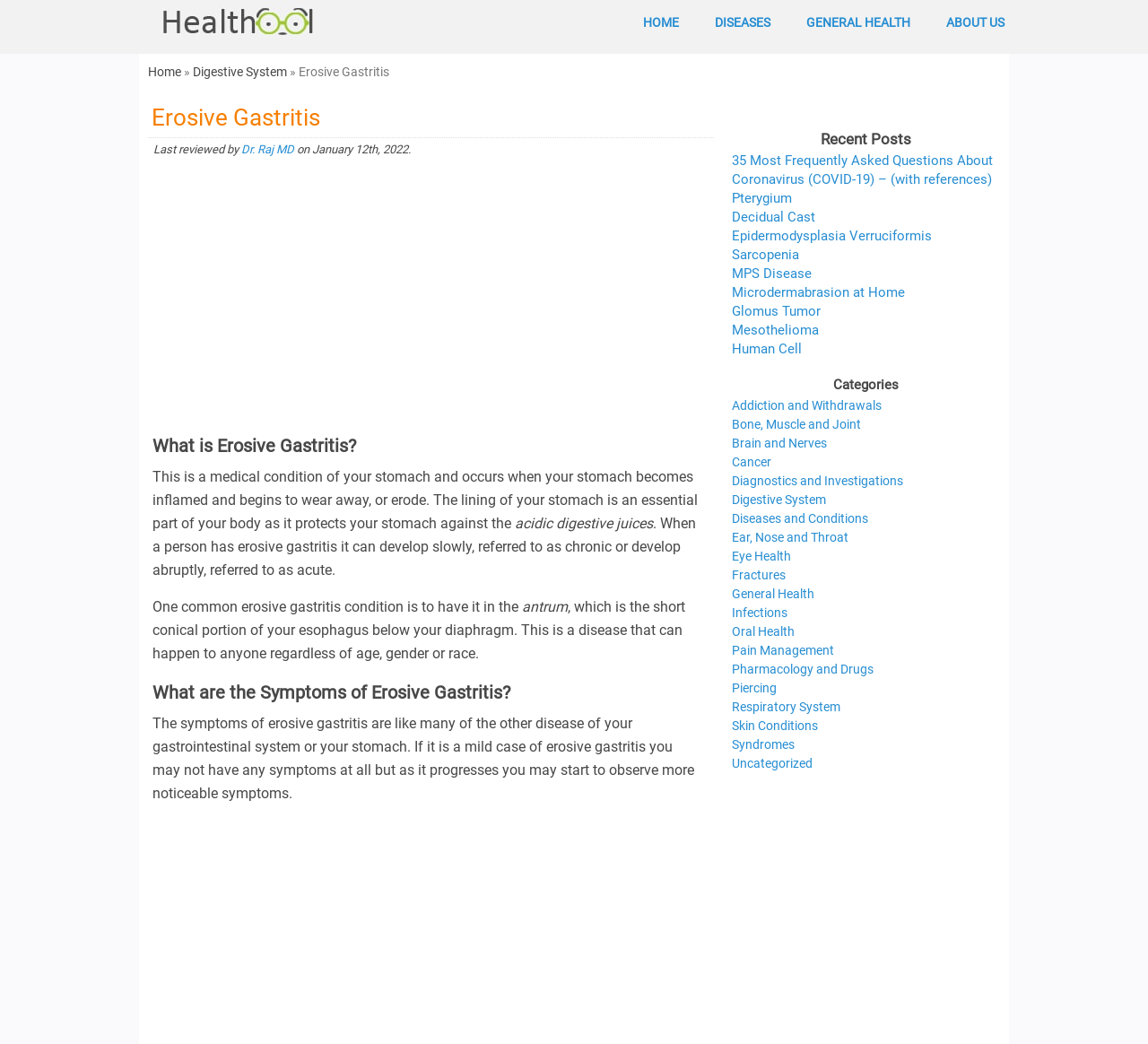What categories are listed on the webpage? Based on the screenshot, please respond with a single word or phrase.

23 categories